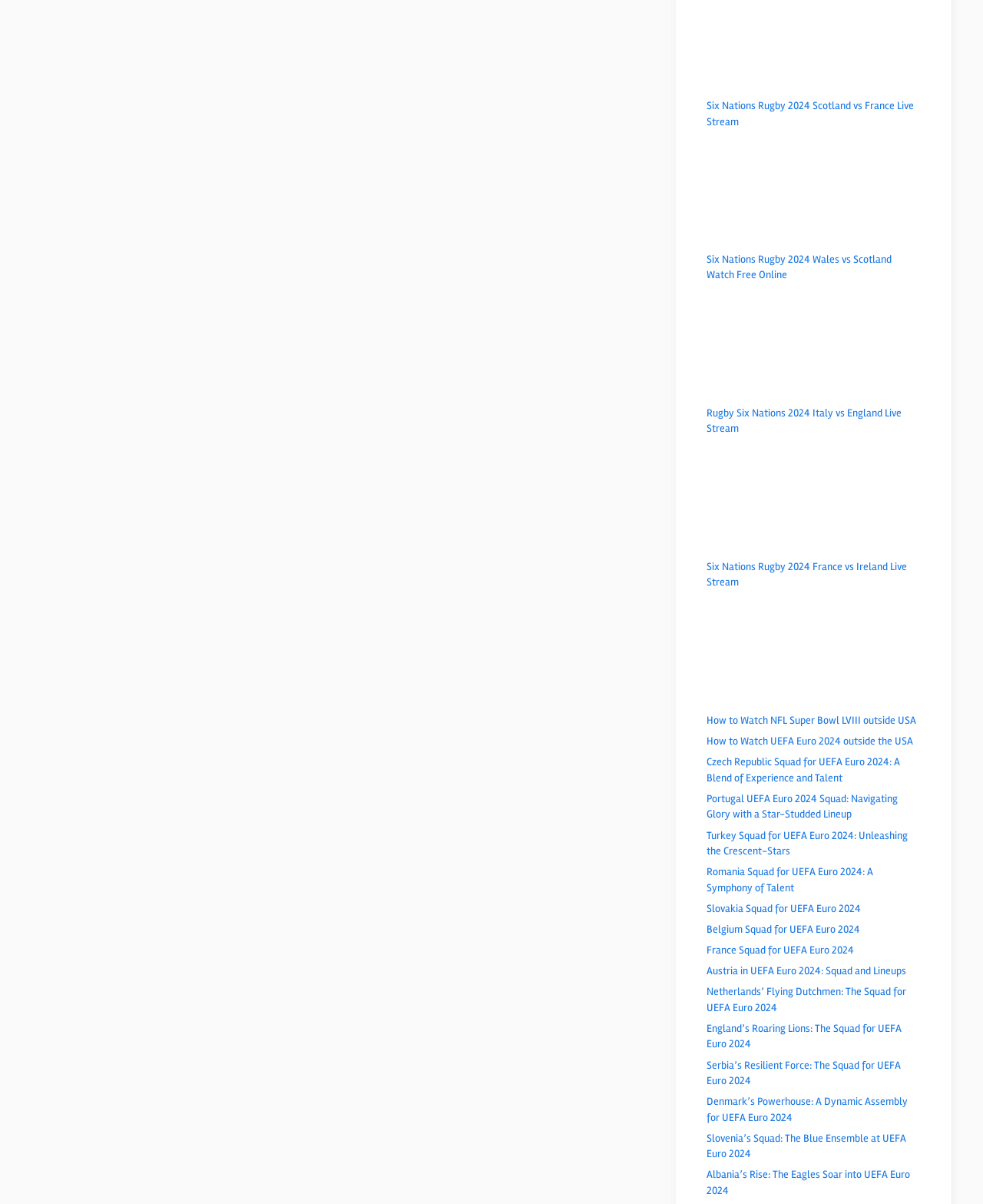What is the purpose of the checkbox in the comment section?
Kindly answer the question with as much detail as you can.

The checkbox in the comment section is labeled as 'Save my name, email, and website in this browser for the next time I comment', which allows users to save their information for future comments.